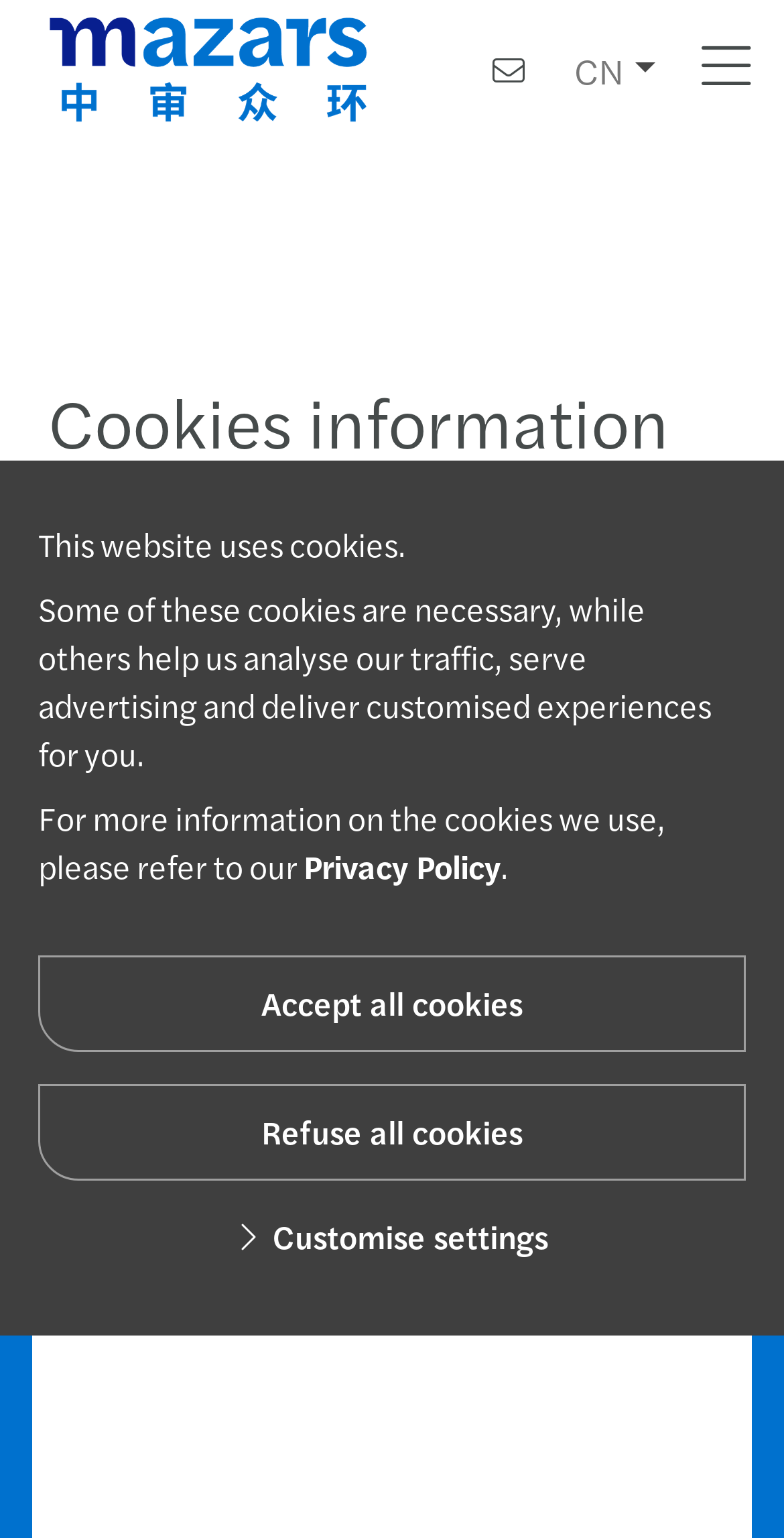Can you pinpoint the bounding box coordinates for the clickable element required for this instruction: "Change language to EN"? The coordinates should be four float numbers between 0 and 1, i.e., [left, top, right, bottom].

[0.735, 0.062, 0.794, 0.095]